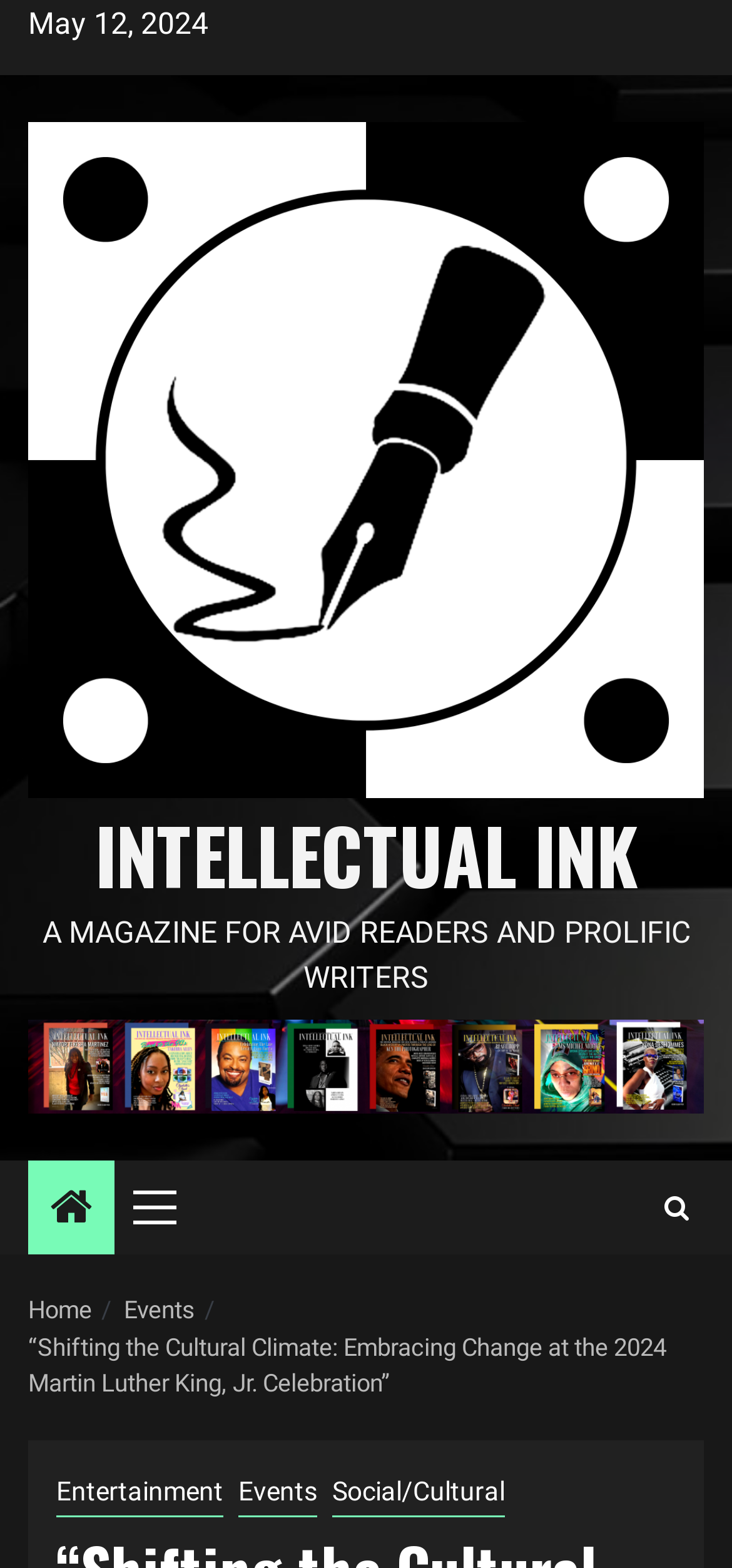Find the bounding box coordinates for the area that should be clicked to accomplish the instruction: "Click the 'Home' link".

[0.038, 0.827, 0.126, 0.845]